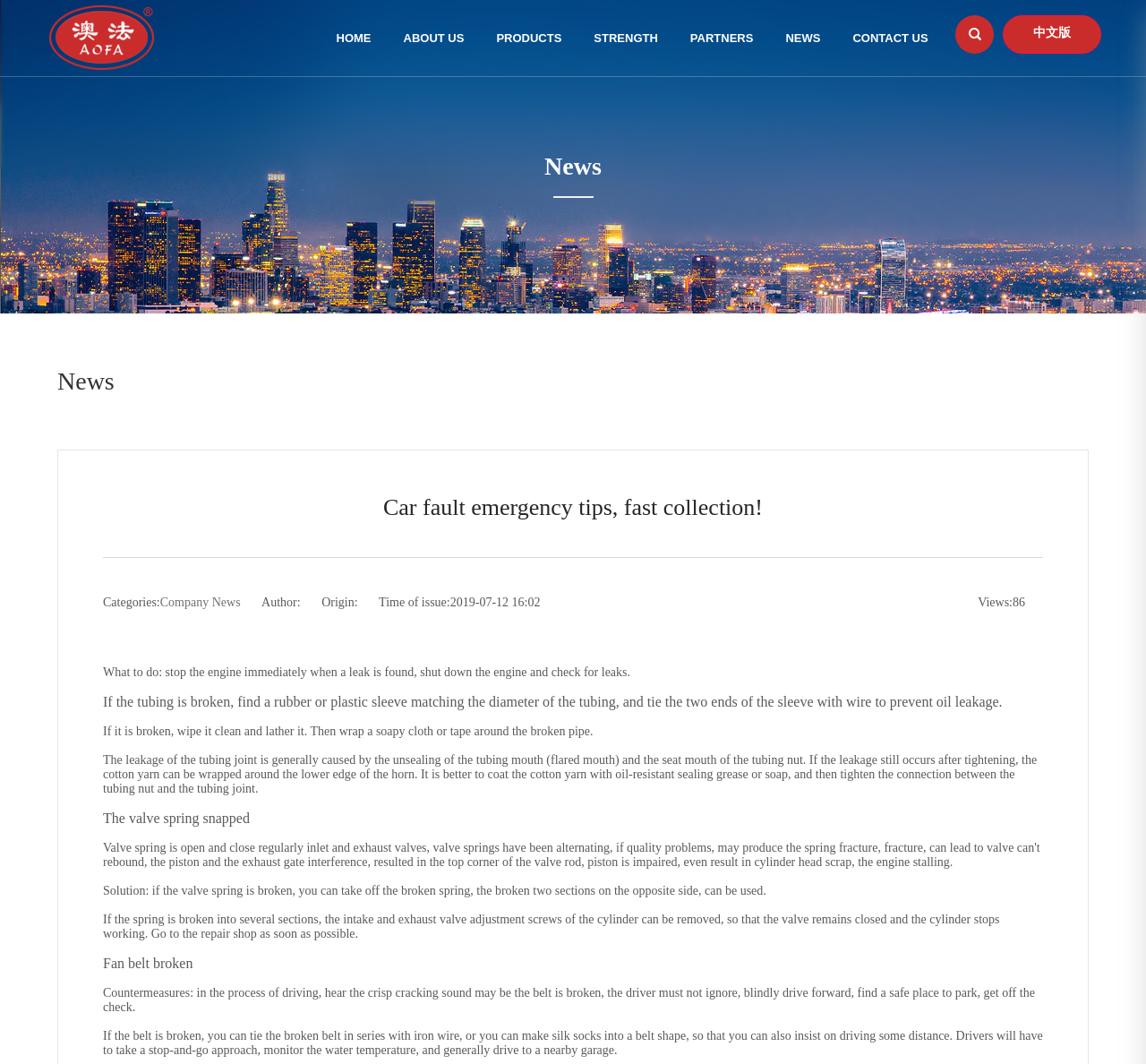Determine the bounding box of the UI component based on this description: "About us". The bounding box coordinates should be four float values between 0 and 1, i.e., [left, top, right, bottom].

[0.338, 0.0, 0.419, 0.072]